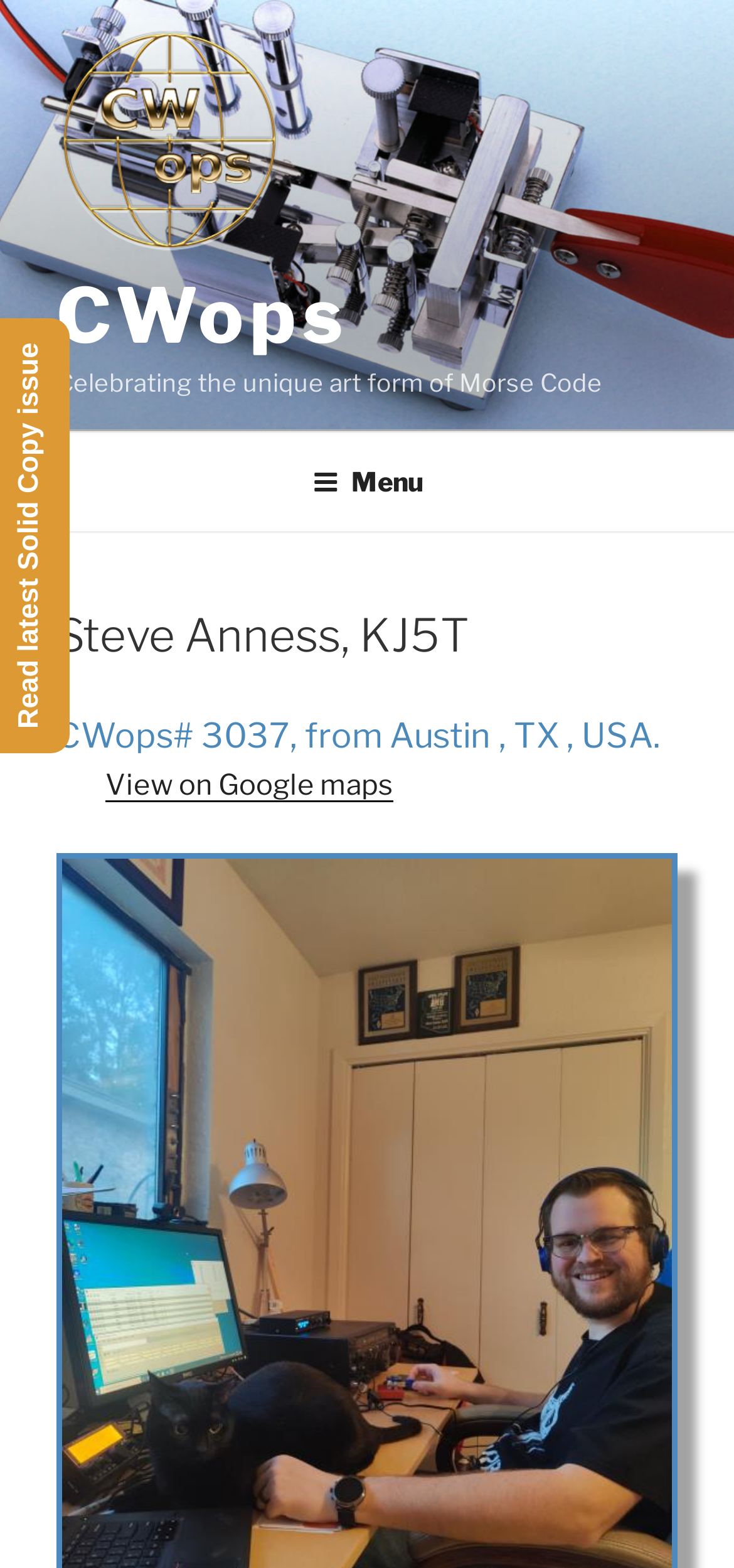What is the organization mentioned on this webpage?
Offer a detailed and full explanation in response to the question.

The webpage has multiple mentions of 'CWops', including an image and a link, which suggests that it is an organization related to the person Steve Anness.